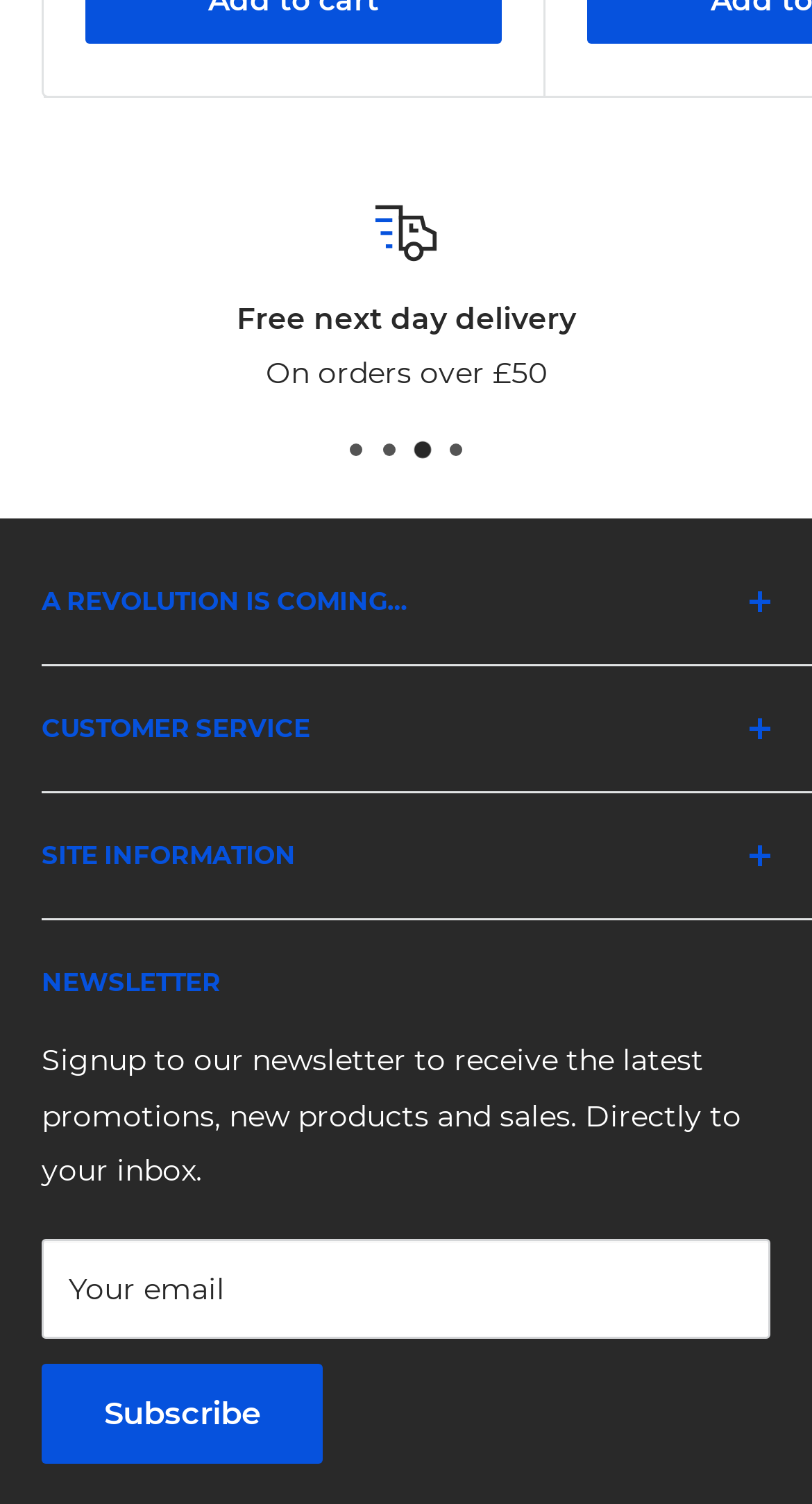What can be found in the 'SITE INFORMATION' section?
Based on the screenshot, give a detailed explanation to answer the question.

The webpage has a button element with the text 'SITE INFORMATION' that controls a block element containing links to 'Delivery Information', 'Pre-Orders', 'Privacy Policy', and other related topics, indicating that the 'SITE INFORMATION' section contains information about delivery, pre-orders, and other site-related topics.